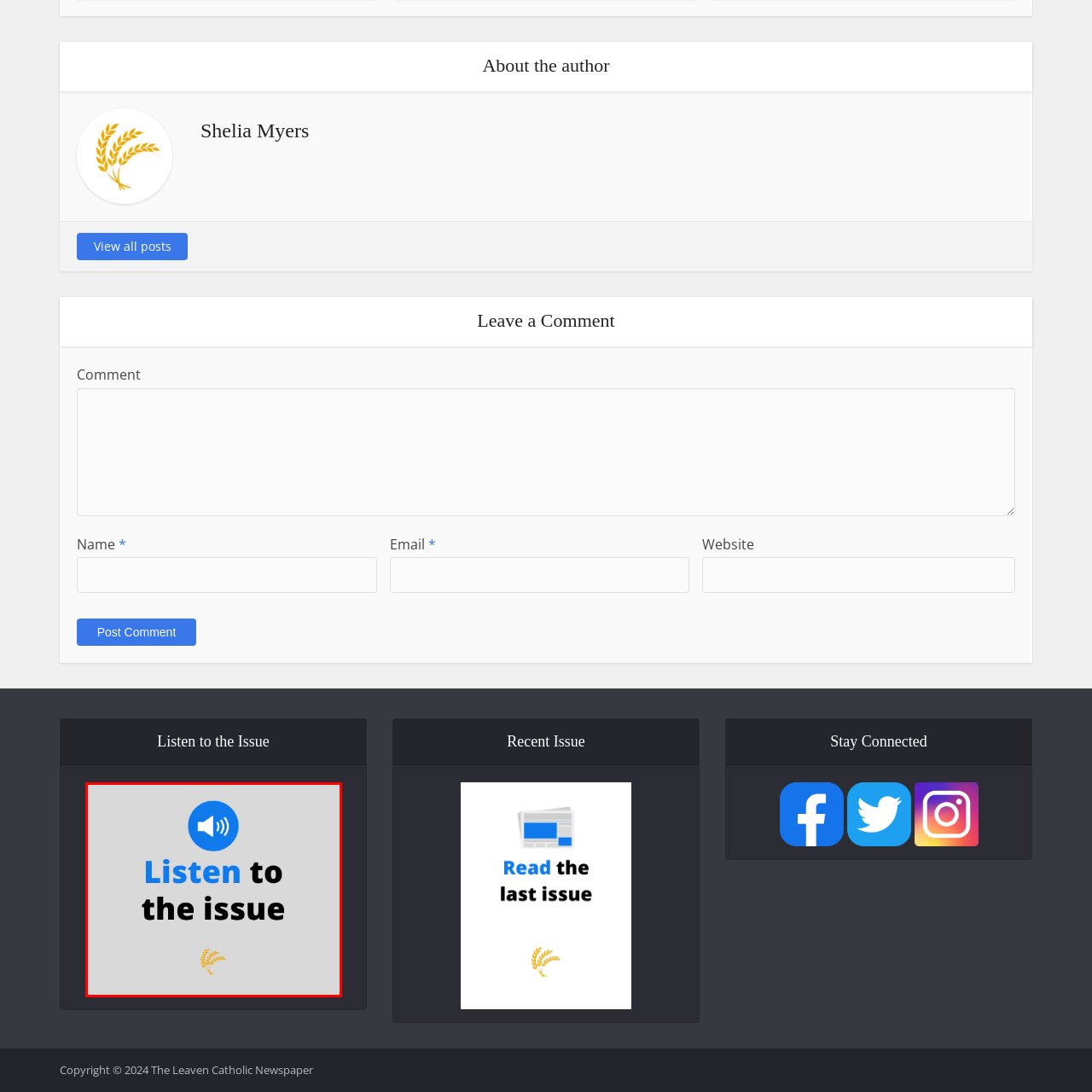Please analyze the image enclosed within the red bounding box and provide a comprehensive answer to the following question based on the image: What does the golden wheat emblem symbolize?

The stylized golden wheat emblem below the text may symbolize richness in content, potentially reflecting the publication's agricultural or community themes, as mentioned in the caption.